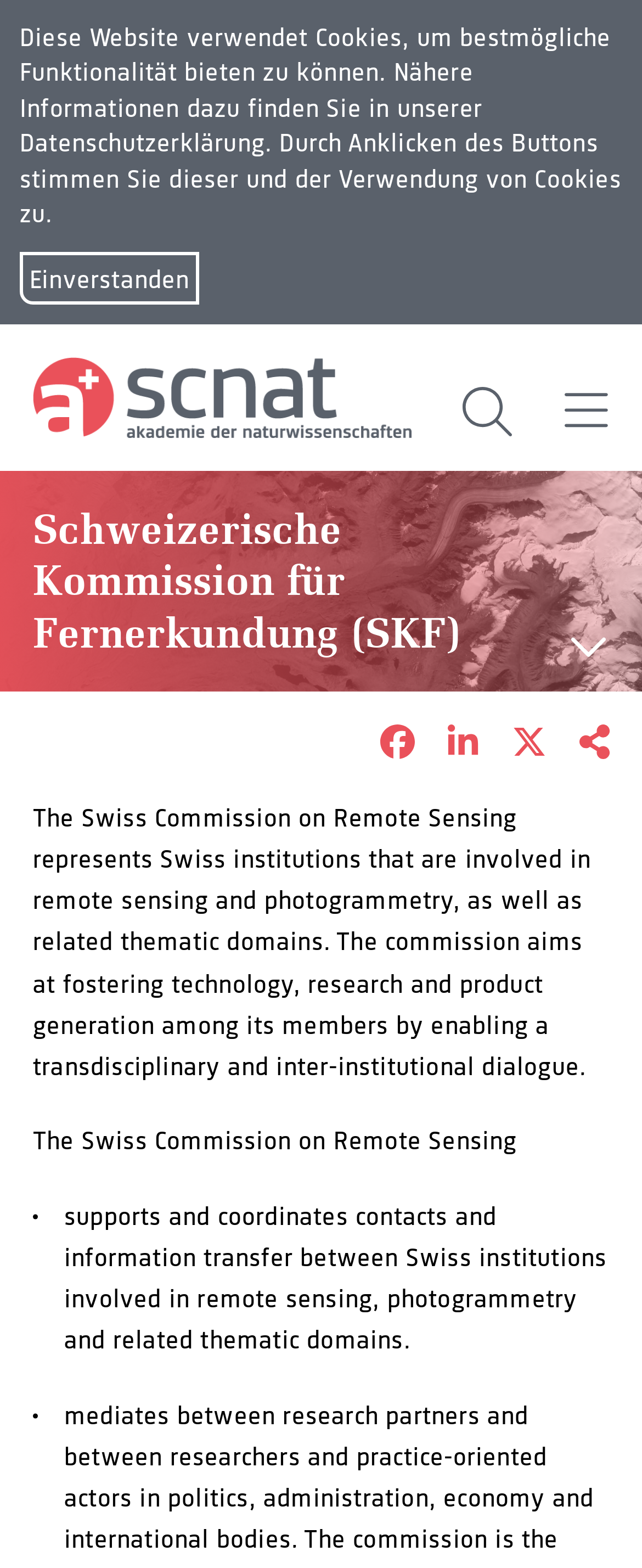Indicate the bounding box coordinates of the element that must be clicked to execute the instruction: "Share on Facebook". The coordinates should be given as four float numbers between 0 and 1, i.e., [left, top, right, bottom].

[0.542, 0.464, 0.647, 0.485]